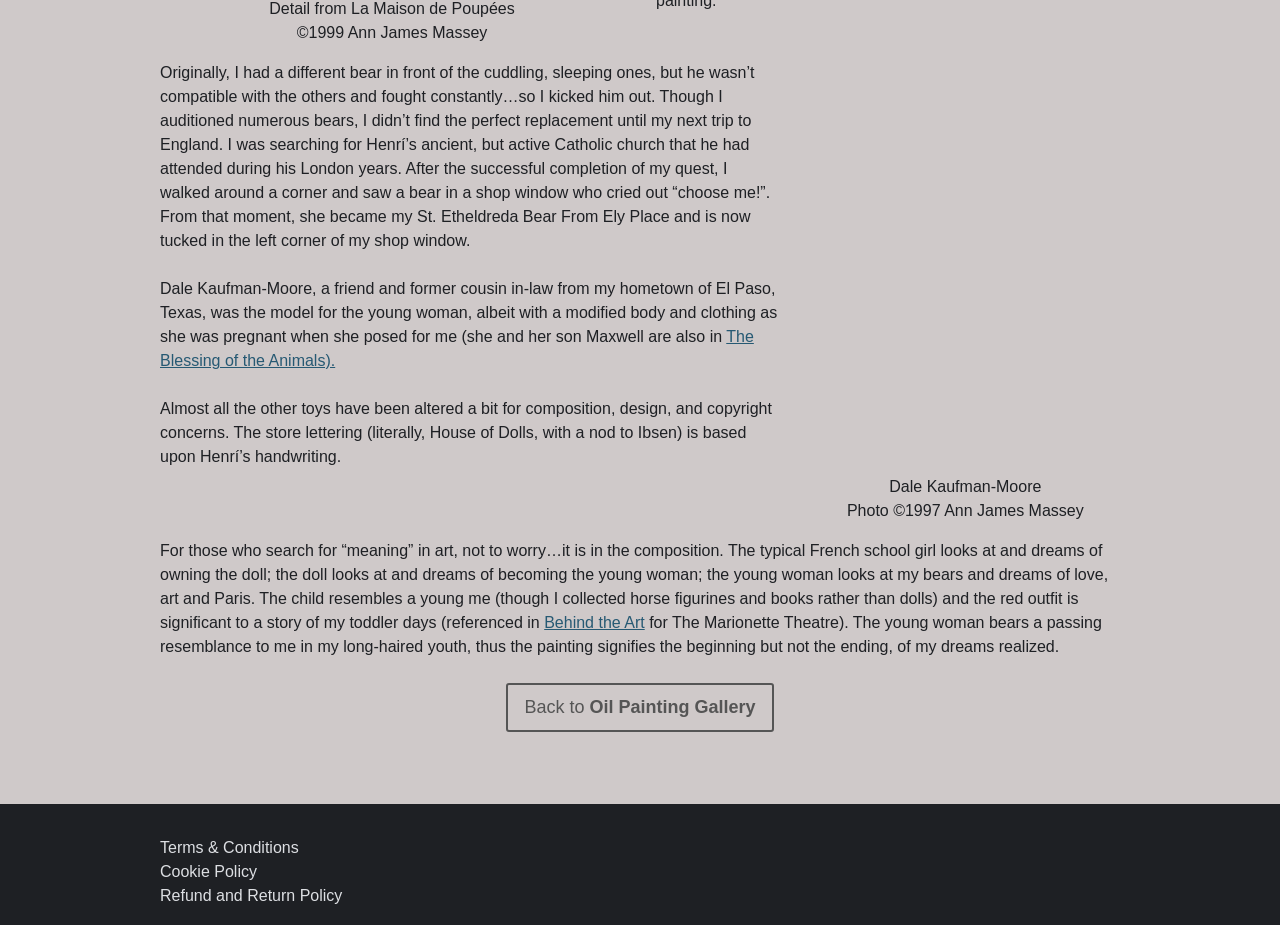Bounding box coordinates should be in the format (top-left x, top-left y, bottom-right x, bottom-right y) and all values should be floating point numbers between 0 and 1. Determine the bounding box coordinate for the UI element described as: Cookie Policy

[0.125, 0.934, 0.201, 0.952]